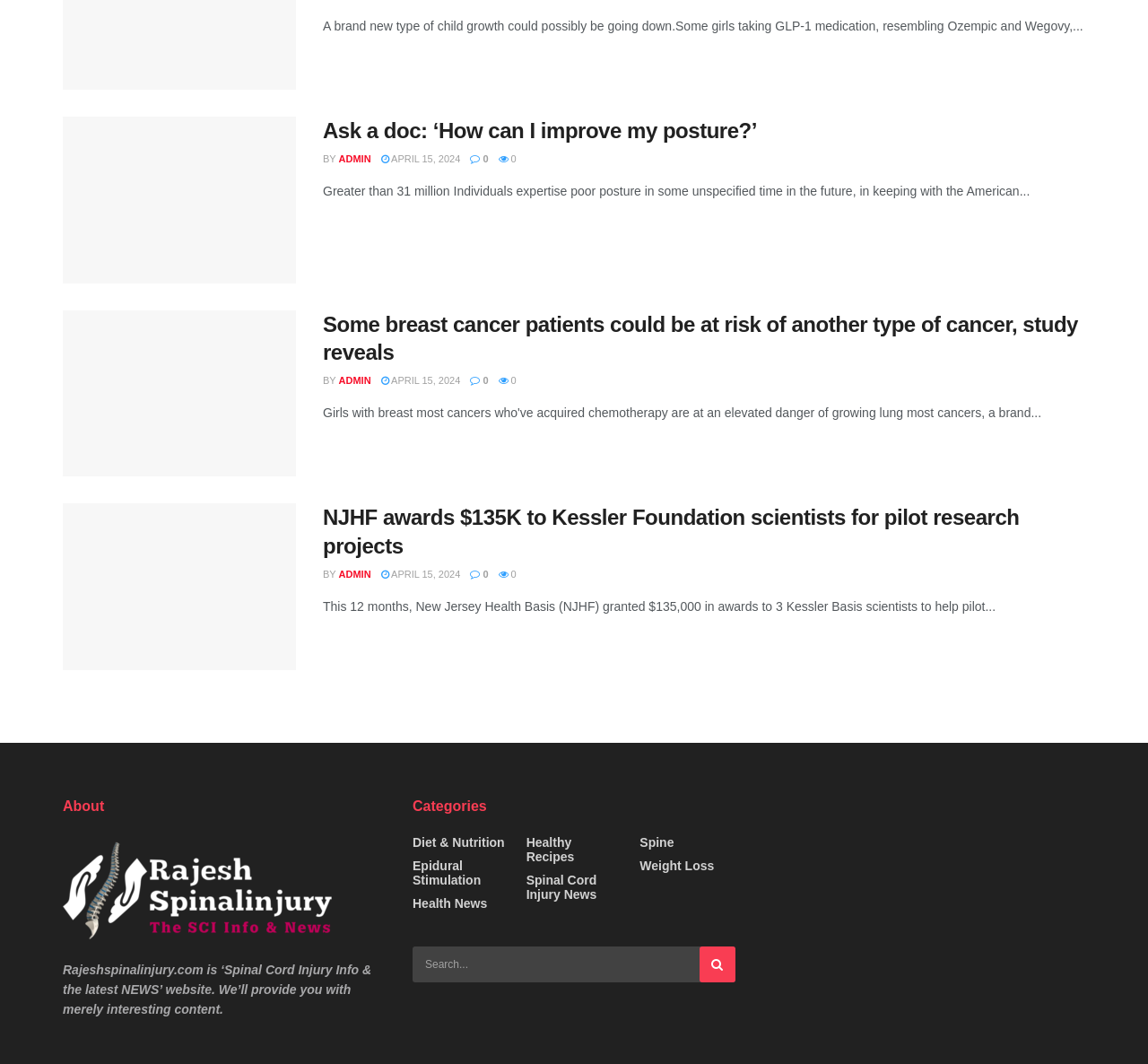Identify the bounding box for the described UI element. Provide the coordinates in (top-left x, top-left y, bottom-right x, bottom-right y) format with values ranging from 0 to 1: April 15, 2024

[0.332, 0.144, 0.401, 0.154]